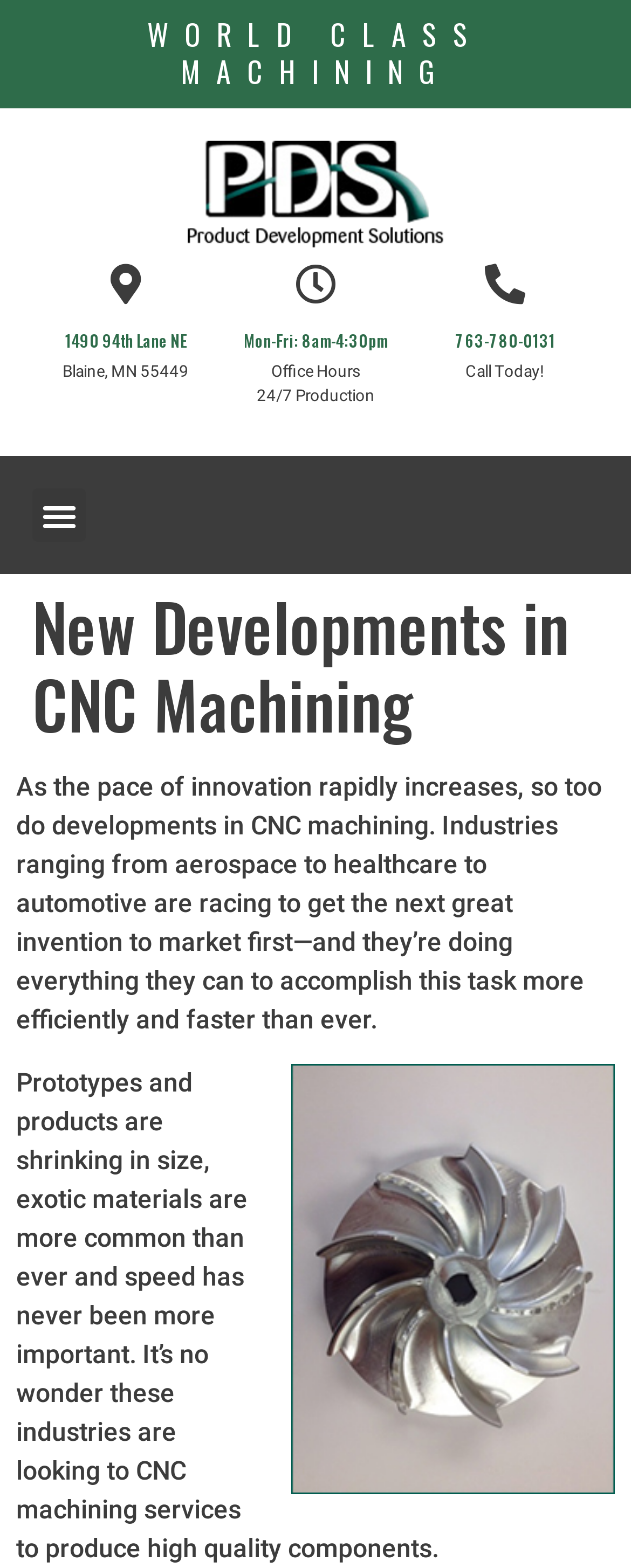Provide the bounding box coordinates of the HTML element this sentence describes: "alt="PDS logo"".

[0.209, 0.089, 0.791, 0.158]